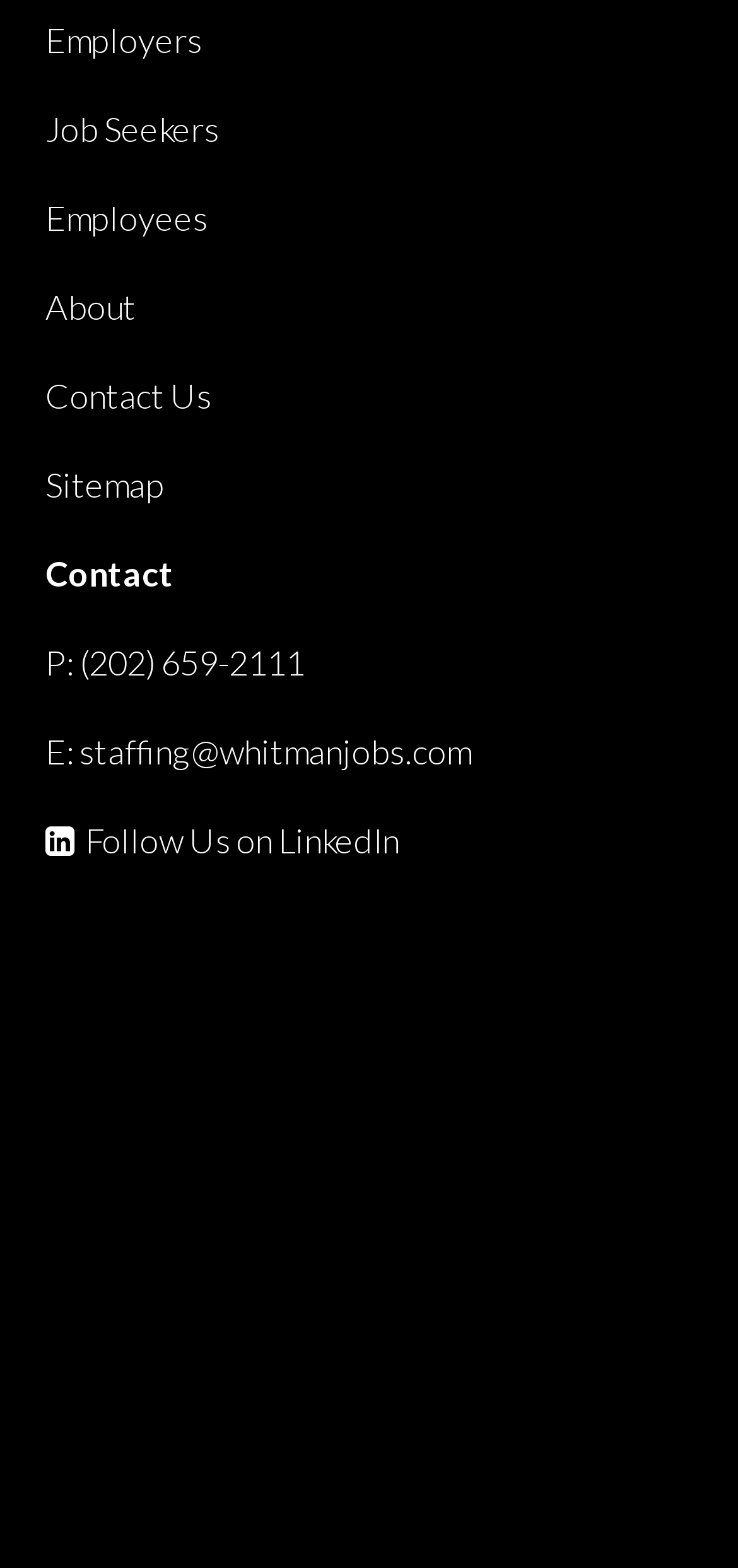Find the bounding box coordinates of the clickable region needed to perform the following instruction: "Call (202) 659-2111". The coordinates should be provided as four float numbers between 0 and 1, i.e., [left, top, right, bottom].

[0.107, 0.409, 0.413, 0.435]